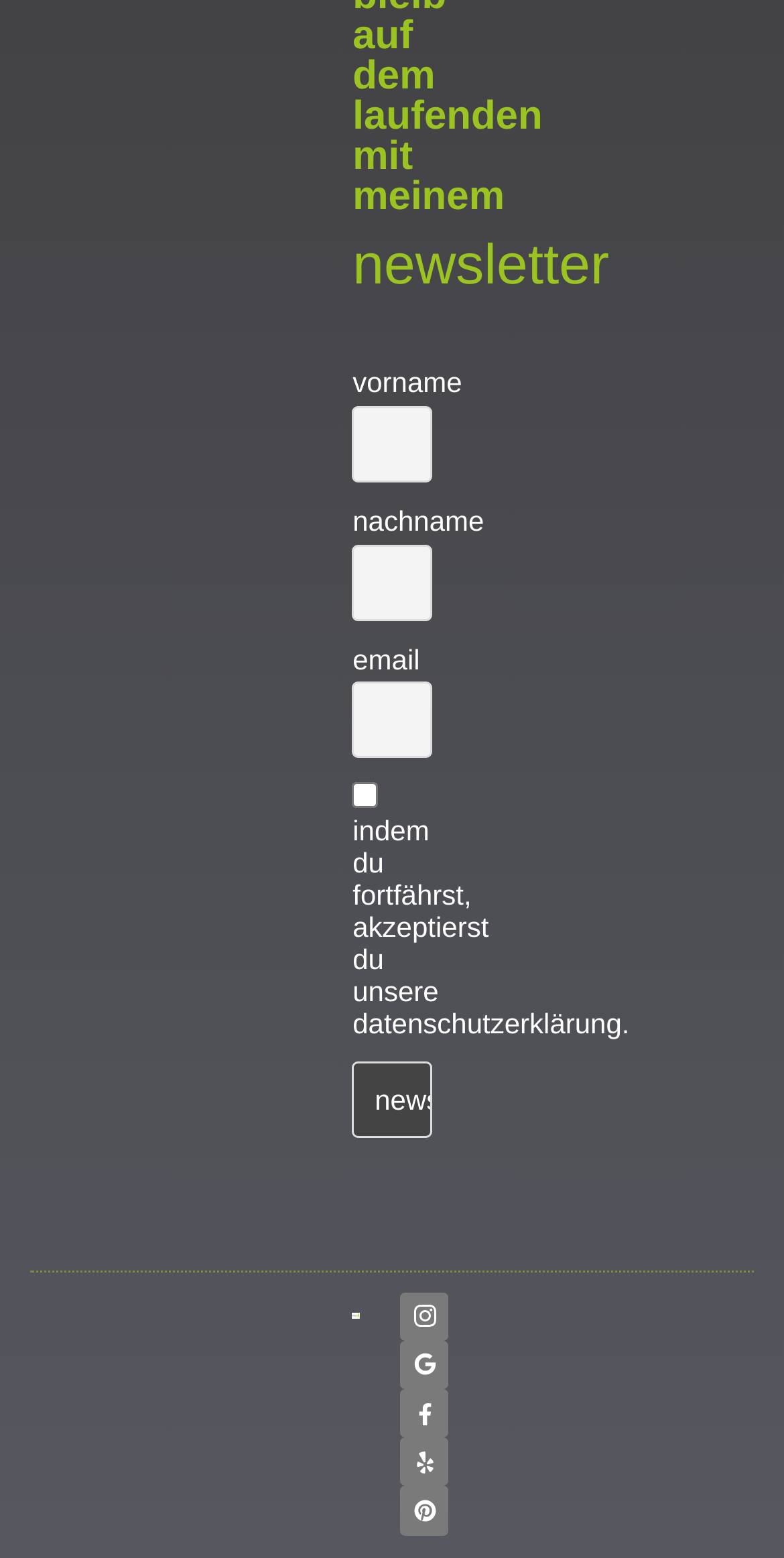Please identify the bounding box coordinates of where to click in order to follow the instruction: "enter email".

[0.45, 0.438, 0.55, 0.487]